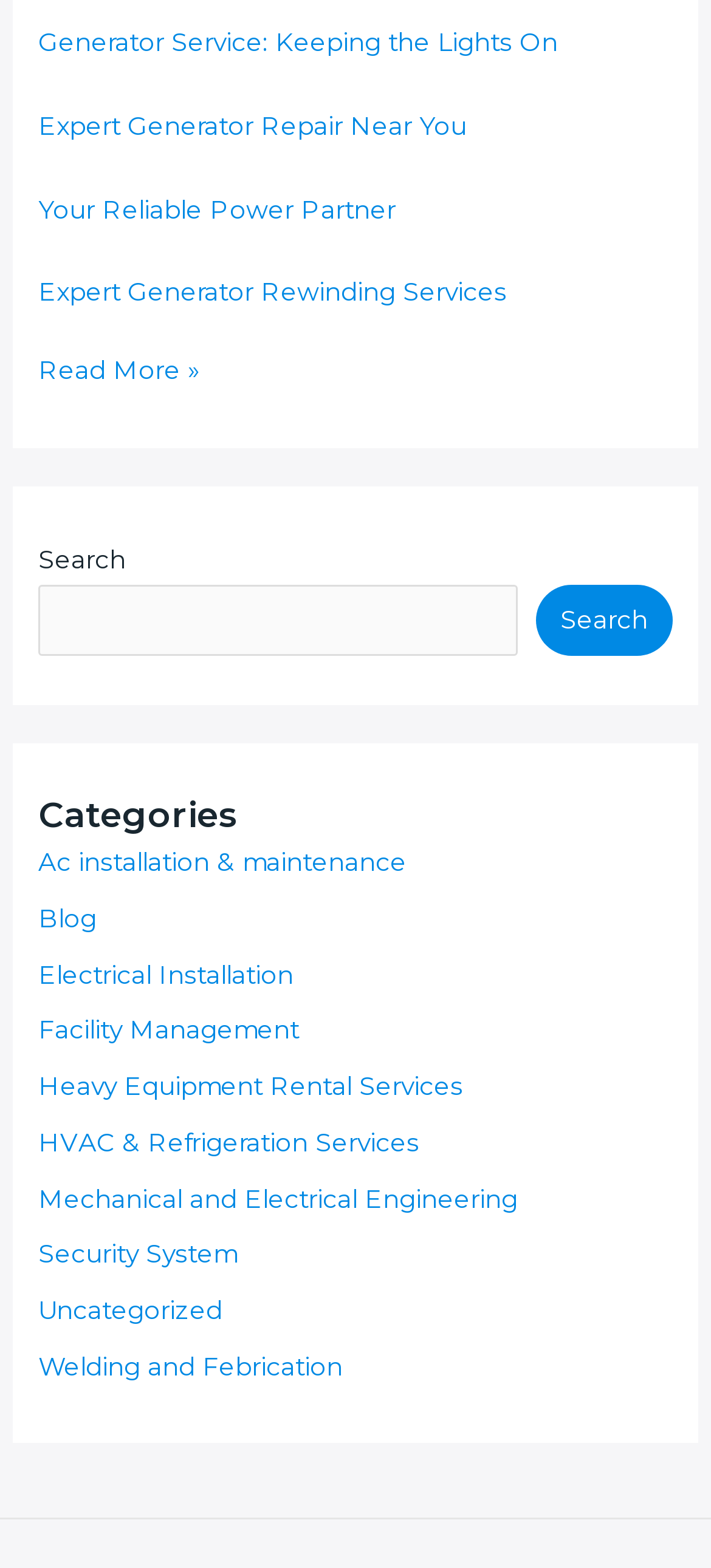What is the purpose of the search box?
Utilize the image to construct a detailed and well-explained answer.

The search box is located at the top of the webpage, and it has a button with the text 'Search'. This suggests that the purpose of the search box is to allow users to search for specific content on the website.